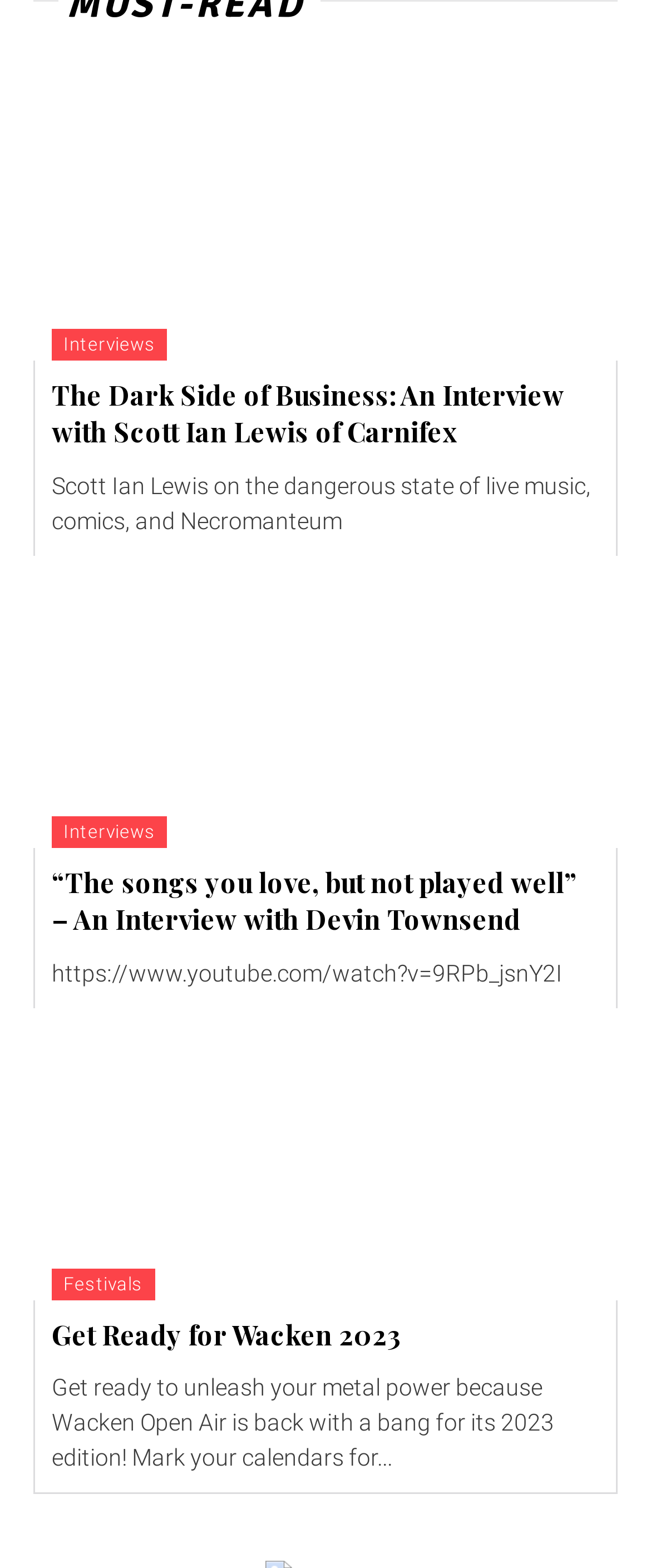Based on the image, provide a detailed and complete answer to the question: 
What is the type of content on this webpage?

The webpage contains interviews with musicians and information about a festival, which can be inferred from the links, headings, and static text elements on the page.